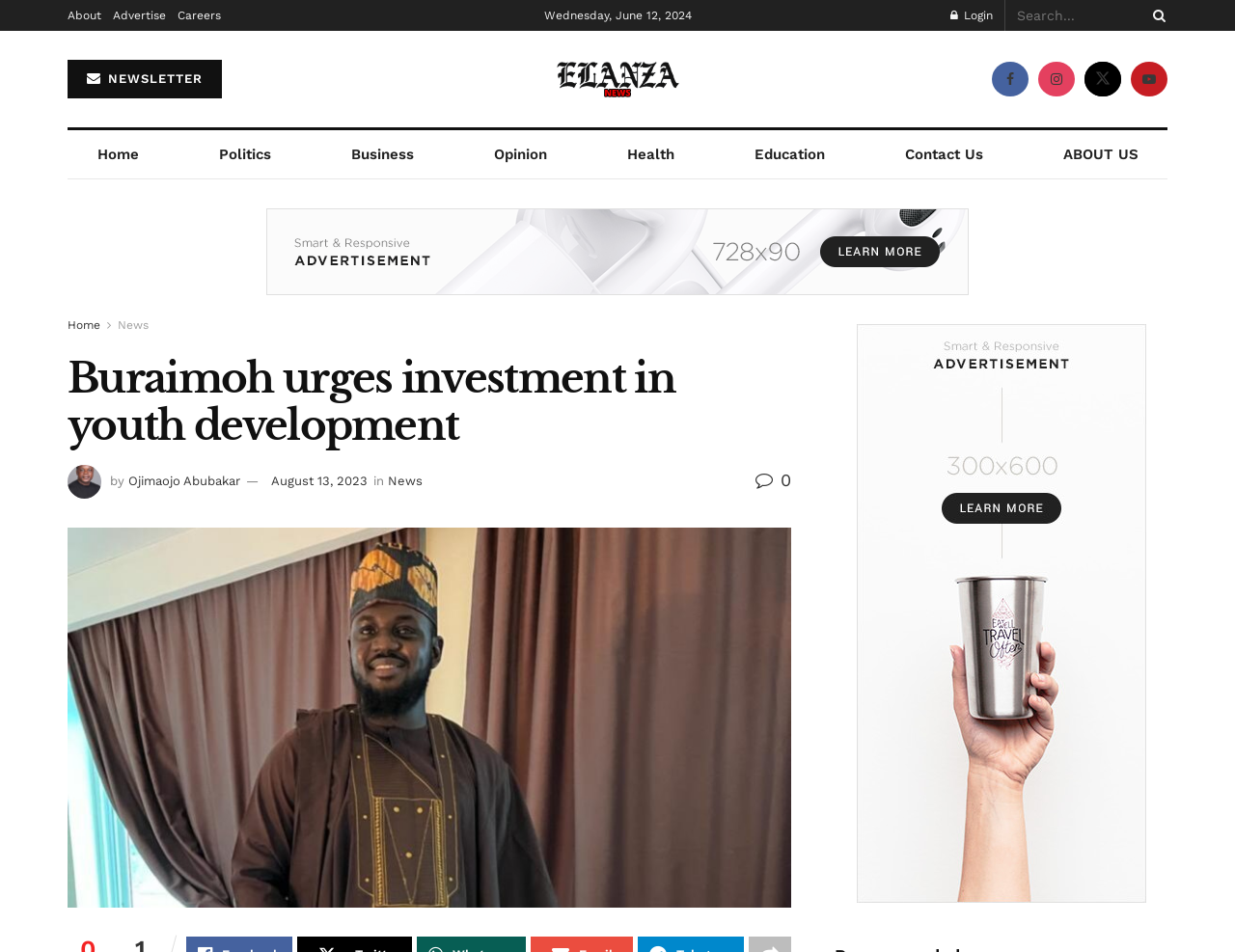Given the element description, predict the bounding box coordinates in the format (top-left x, top-left y, bottom-right x, bottom-right y). Make sure all values are between 0 and 1. Here is the element description: 3

None